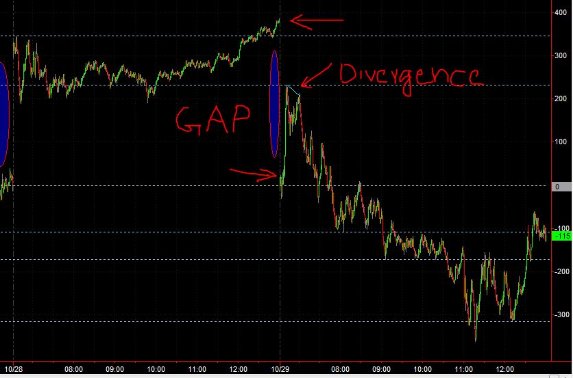Elaborate on all the elements present in the image.

The image presents a dynamic stock market chart illustrating significant trading activity over a specified time frame, particularly focusing on October 29th, as denoted by the timestamp along the horizontal axis. Key features of the chart include marked points signifying a 'GAP,' where a sudden price change occurs, followed by a notable 'Divergence' indicated by handwritten annotations. These terms underscore crucial trading insights suggesting potential strategies, as the divergence reflects differing movements in price relative to trading volume. The graph's upward and downward trends highlight the volatility within the market during this period, providing traders and analysts with critical information for decision-making.